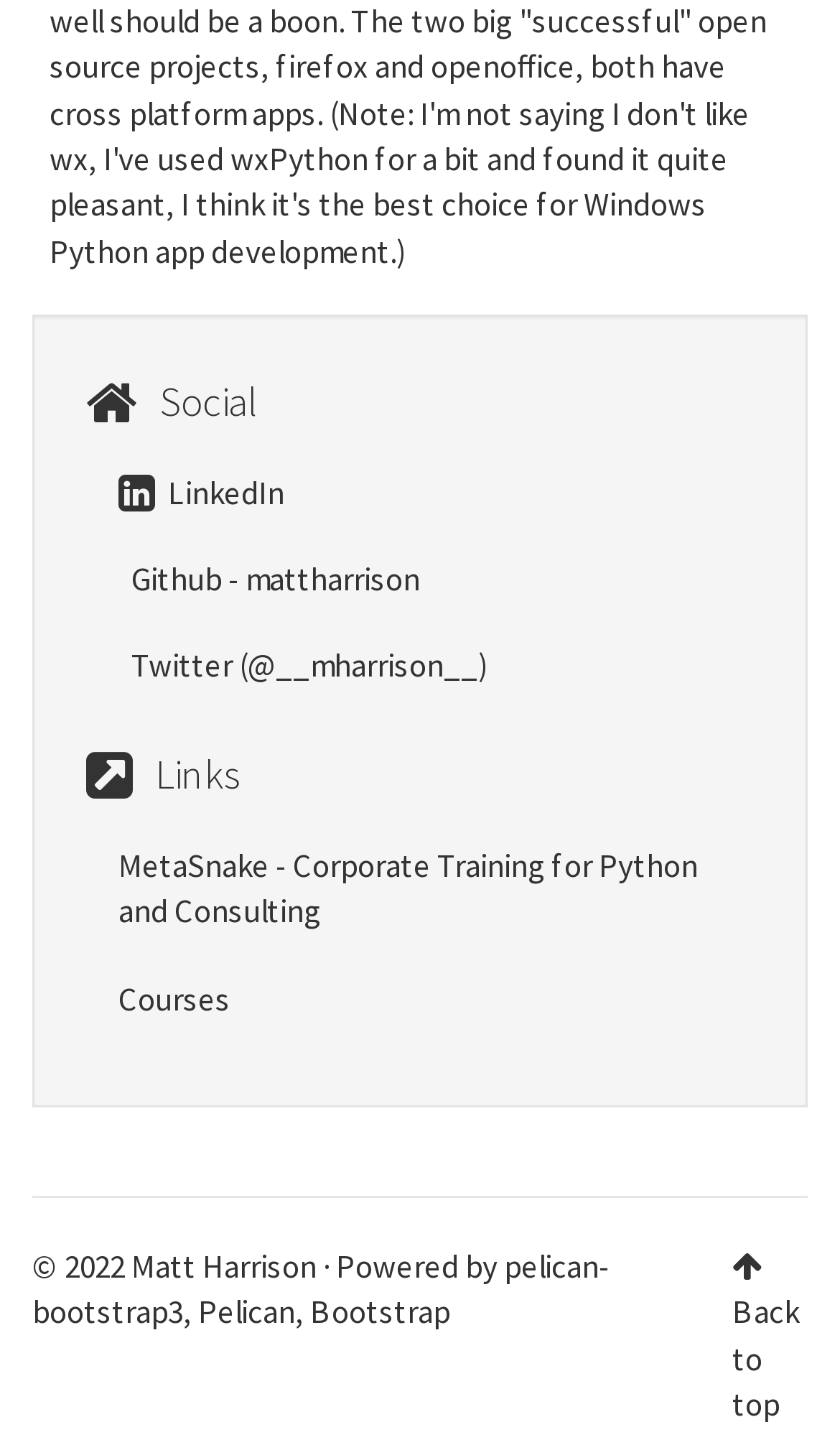What is the name of the corporate training service? Please answer the question using a single word or phrase based on the image.

MetaSnake